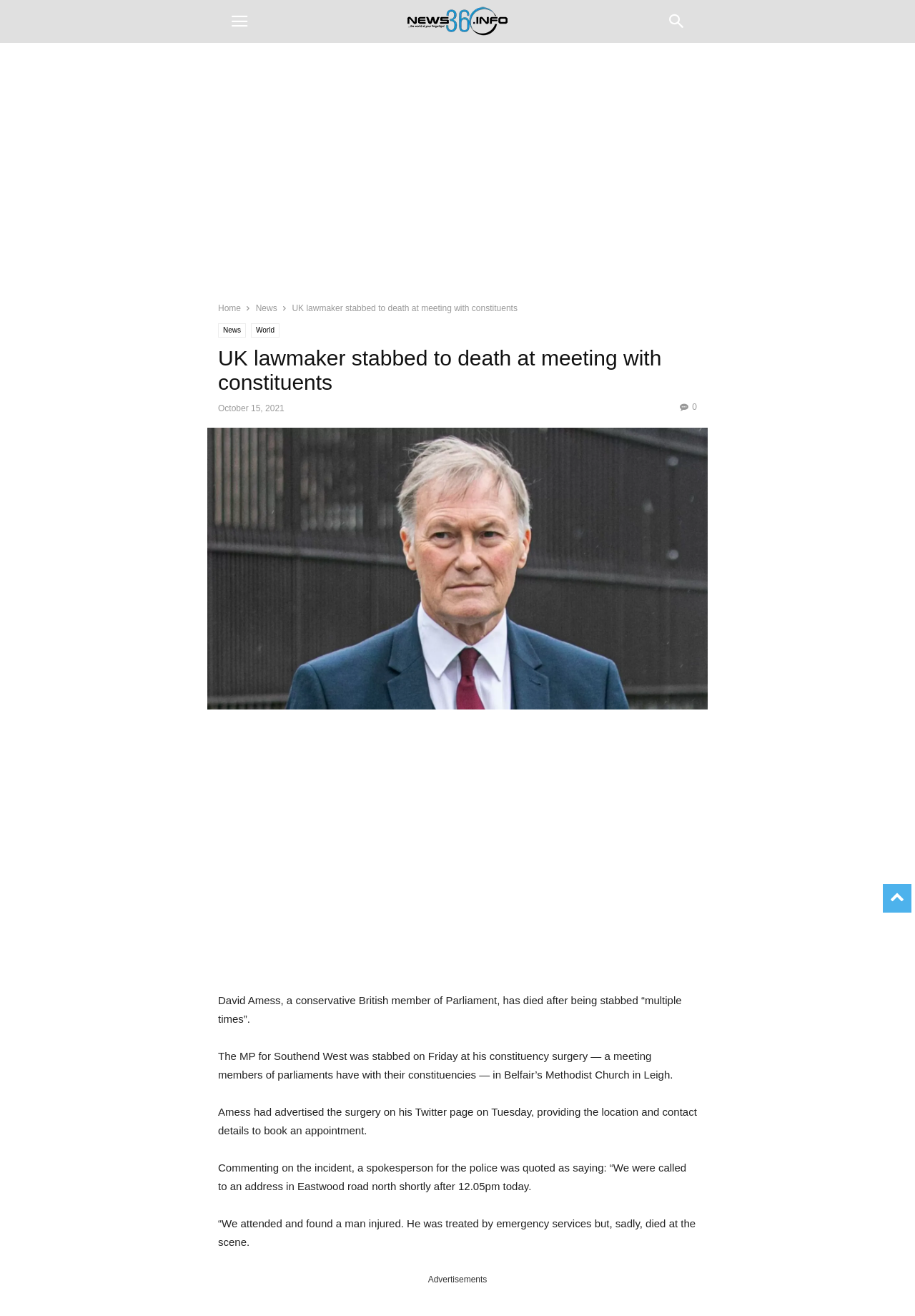Please determine the bounding box coordinates of the clickable area required to carry out the following instruction: "Click the to-top link". The coordinates must be four float numbers between 0 and 1, represented as [left, top, right, bottom].

[0.965, 0.672, 0.996, 0.684]